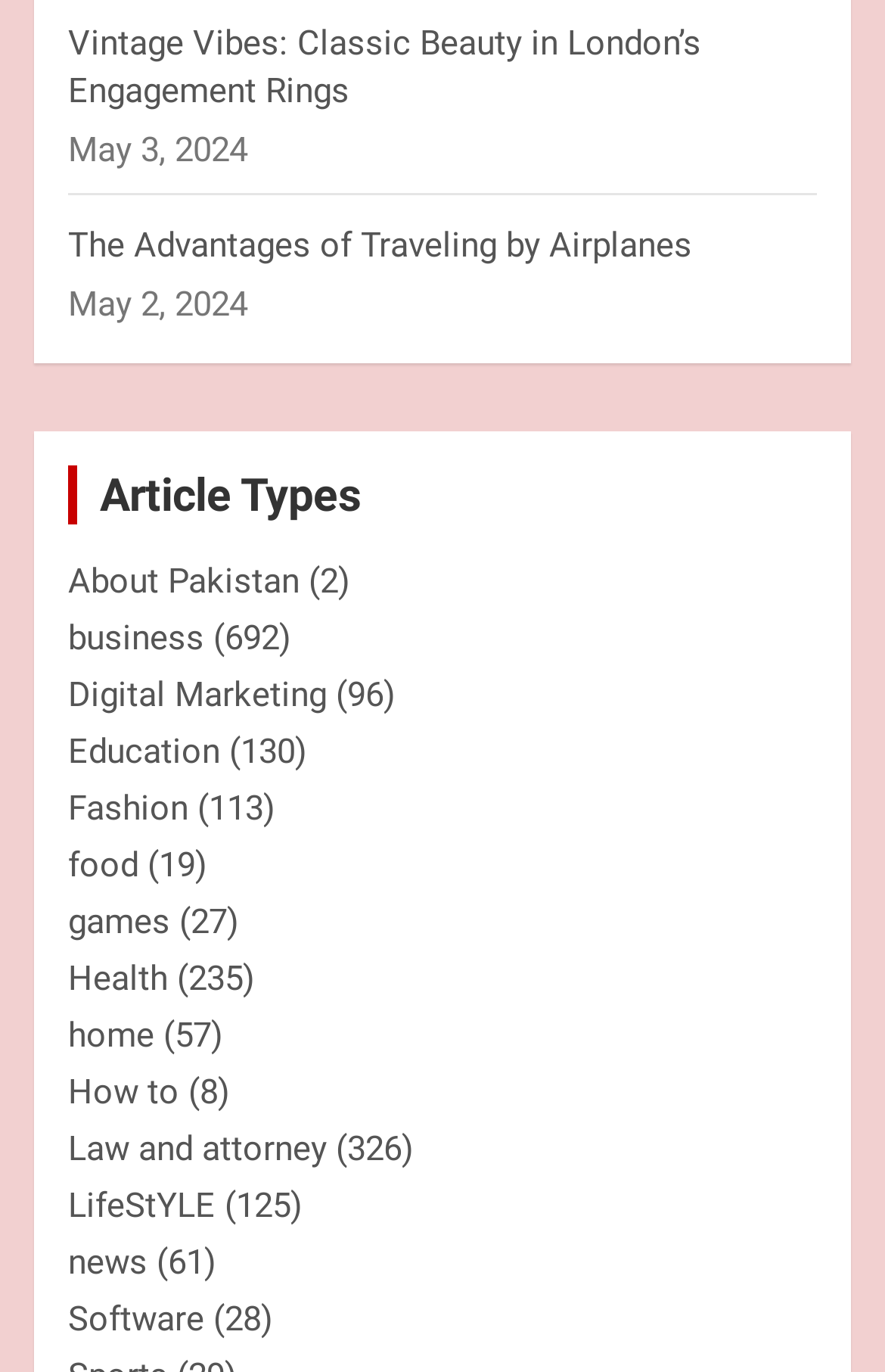What is the date of the first article?
Look at the image and answer the question with a single word or phrase.

May 3, 2024